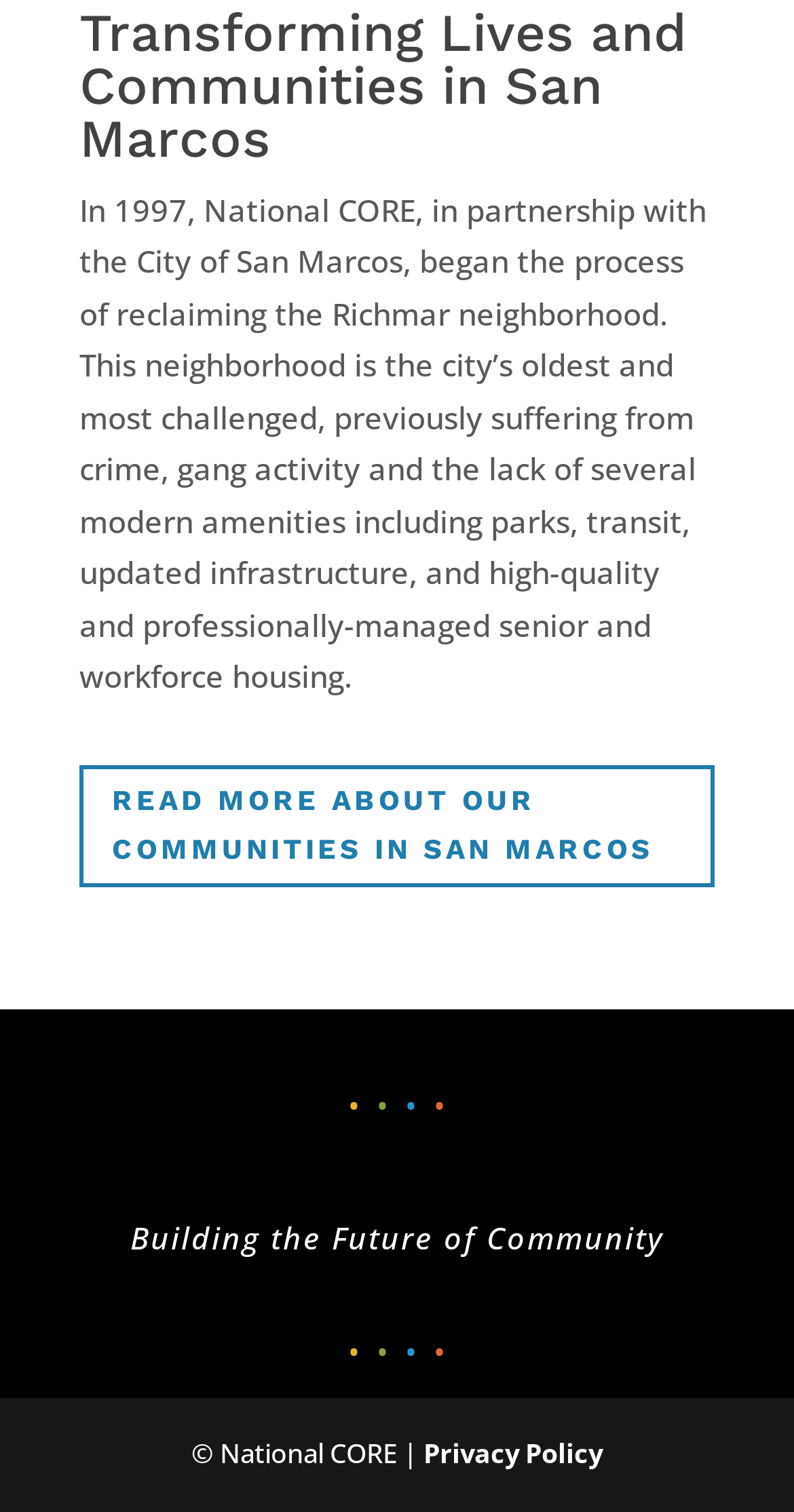What is the name of the organization mentioned?
Please use the image to provide a one-word or short phrase answer.

National CORE